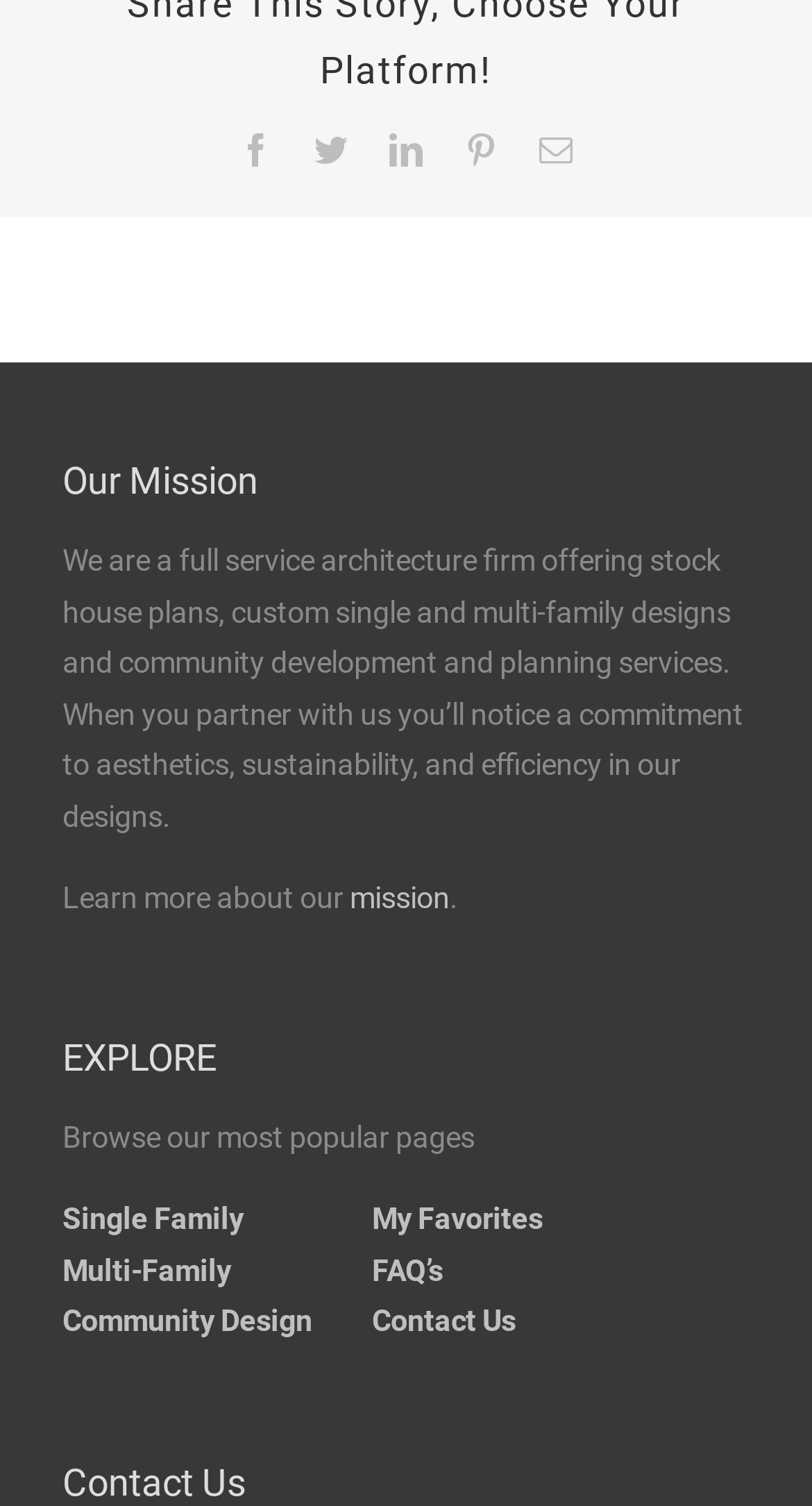Please pinpoint the bounding box coordinates for the region I should click to adhere to this instruction: "View Facebook page".

[0.295, 0.089, 0.336, 0.111]